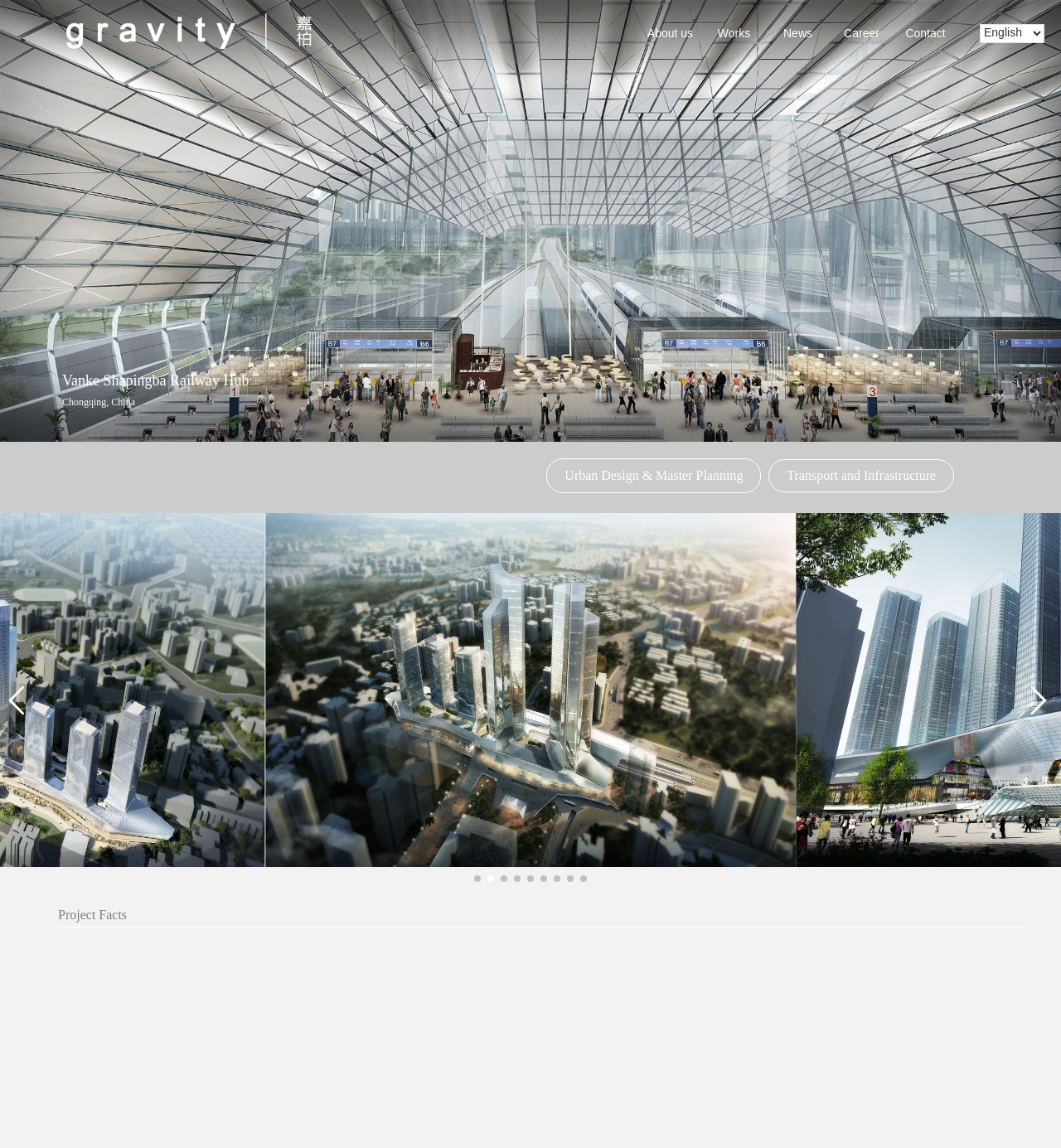Please examine the image and provide a detailed answer to the question: How many high-rise towers are part of the project?

I found the answer by reading the static text element that describes the project, which mentions that two 350m high-rise towers rise above the station and commercial podium, forming a landmark twin towers development alongside three other elegant residential towers facing a park.